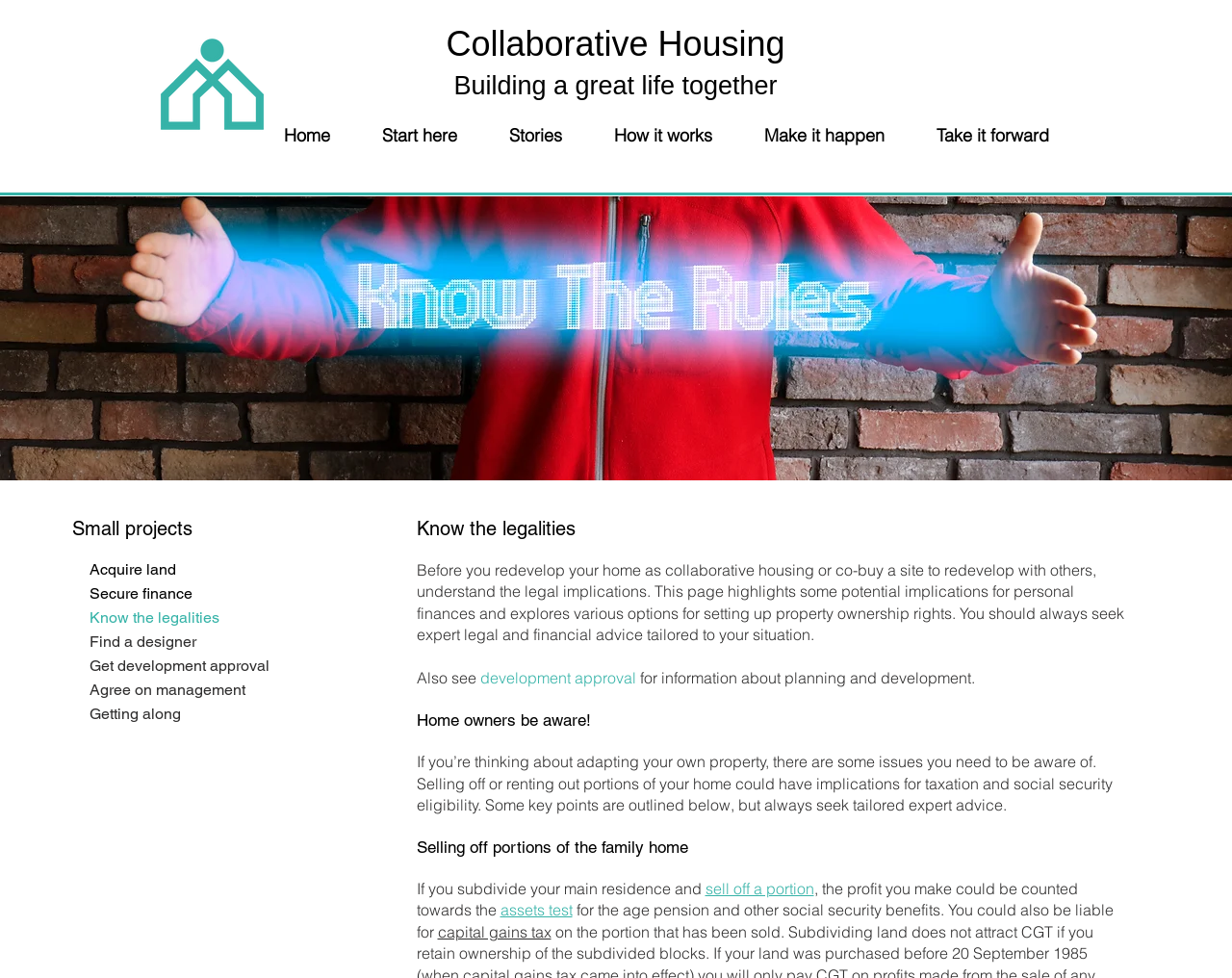What is the consequence of selling off a portion of the family home?
Look at the screenshot and provide an in-depth answer.

I found the answer by reading the text under the 'Selling off portions of the family home' heading, which explains that selling off a portion of the family home could lead to implications for the assets test and capital gains tax.